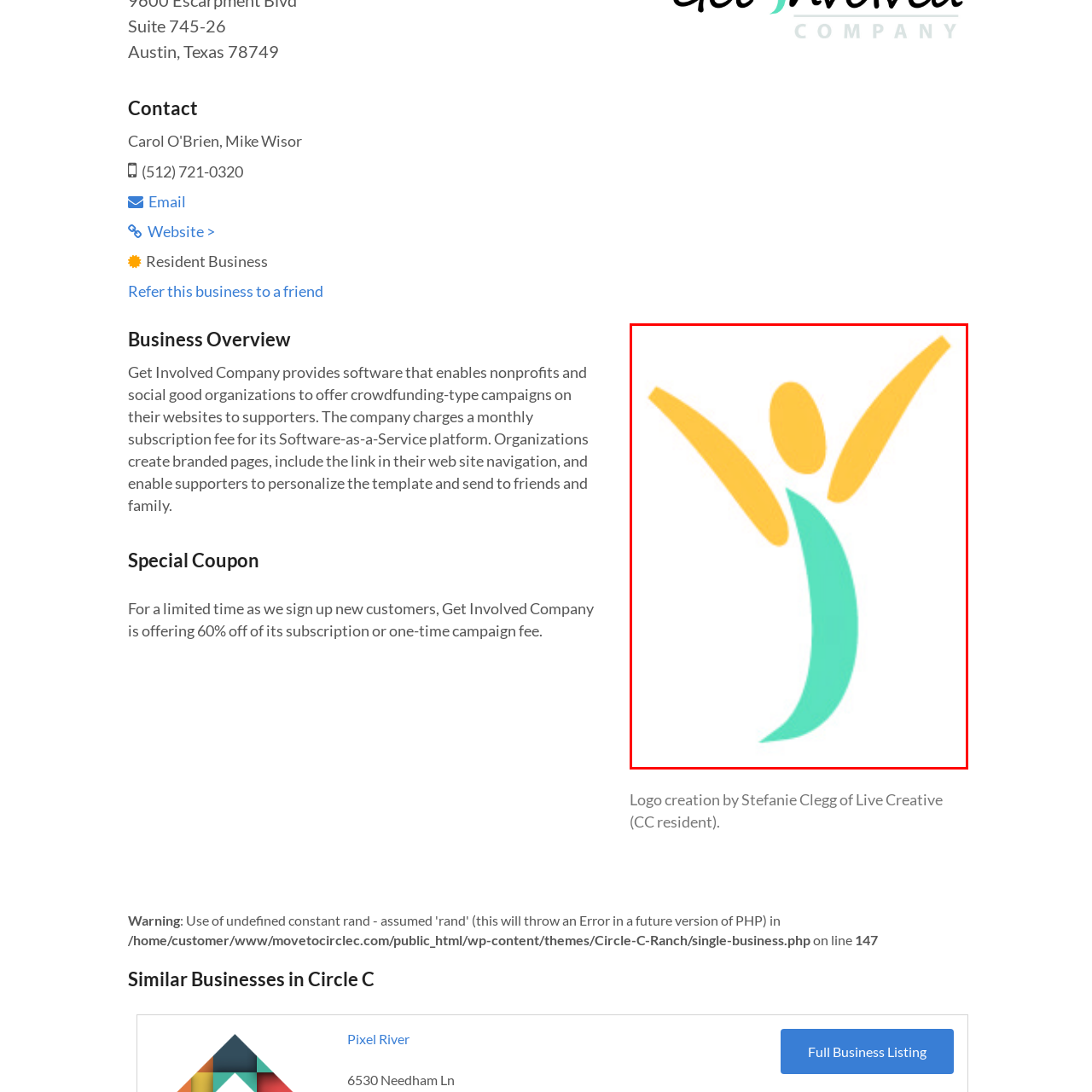Direct your attention to the image marked by the red box and answer the given question using a single word or phrase:
What is the overall aesthetic of the logo?

Modern and approachable